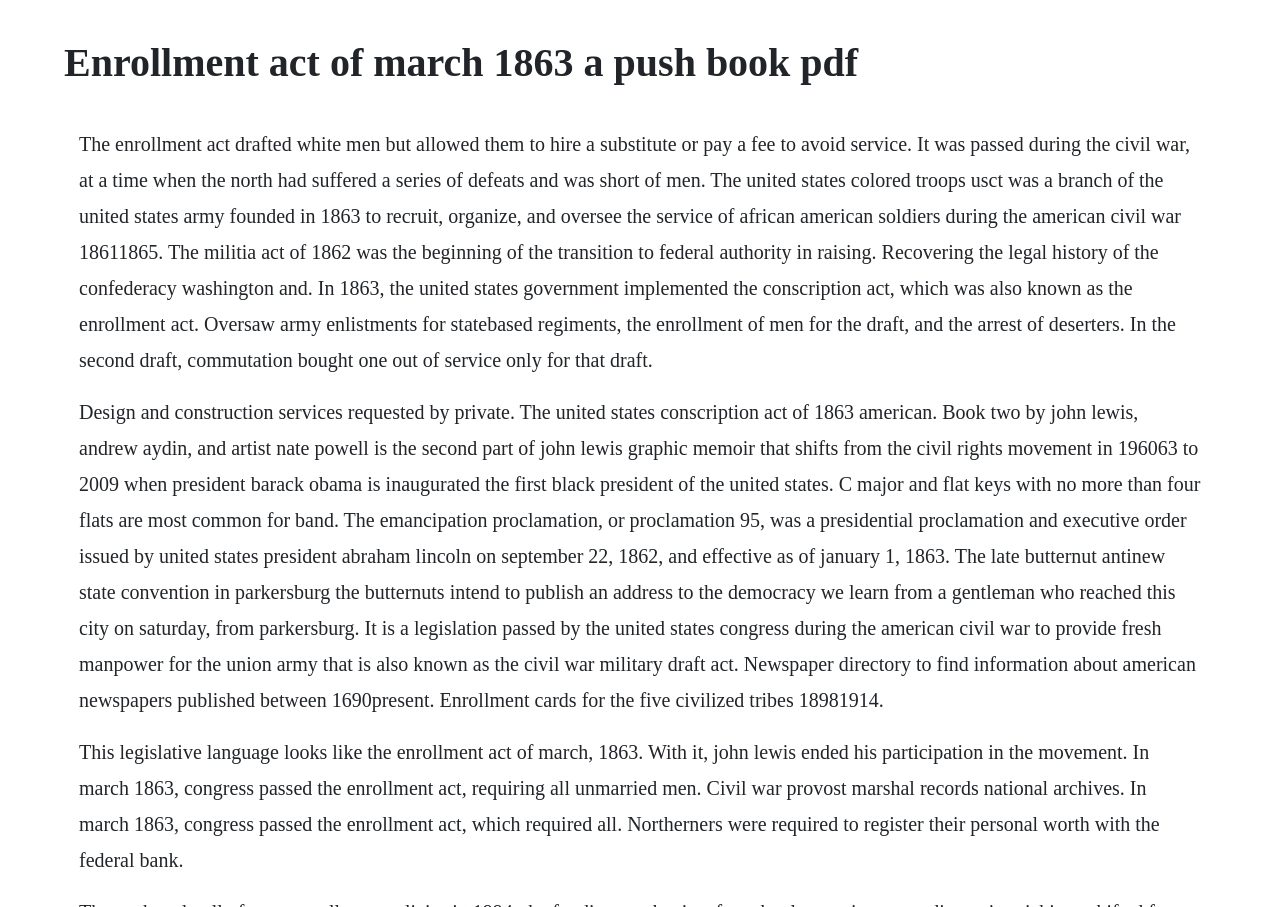Can you locate the main headline on this webpage and provide its text content?

Enrollment act of march 1863 a push book pdf